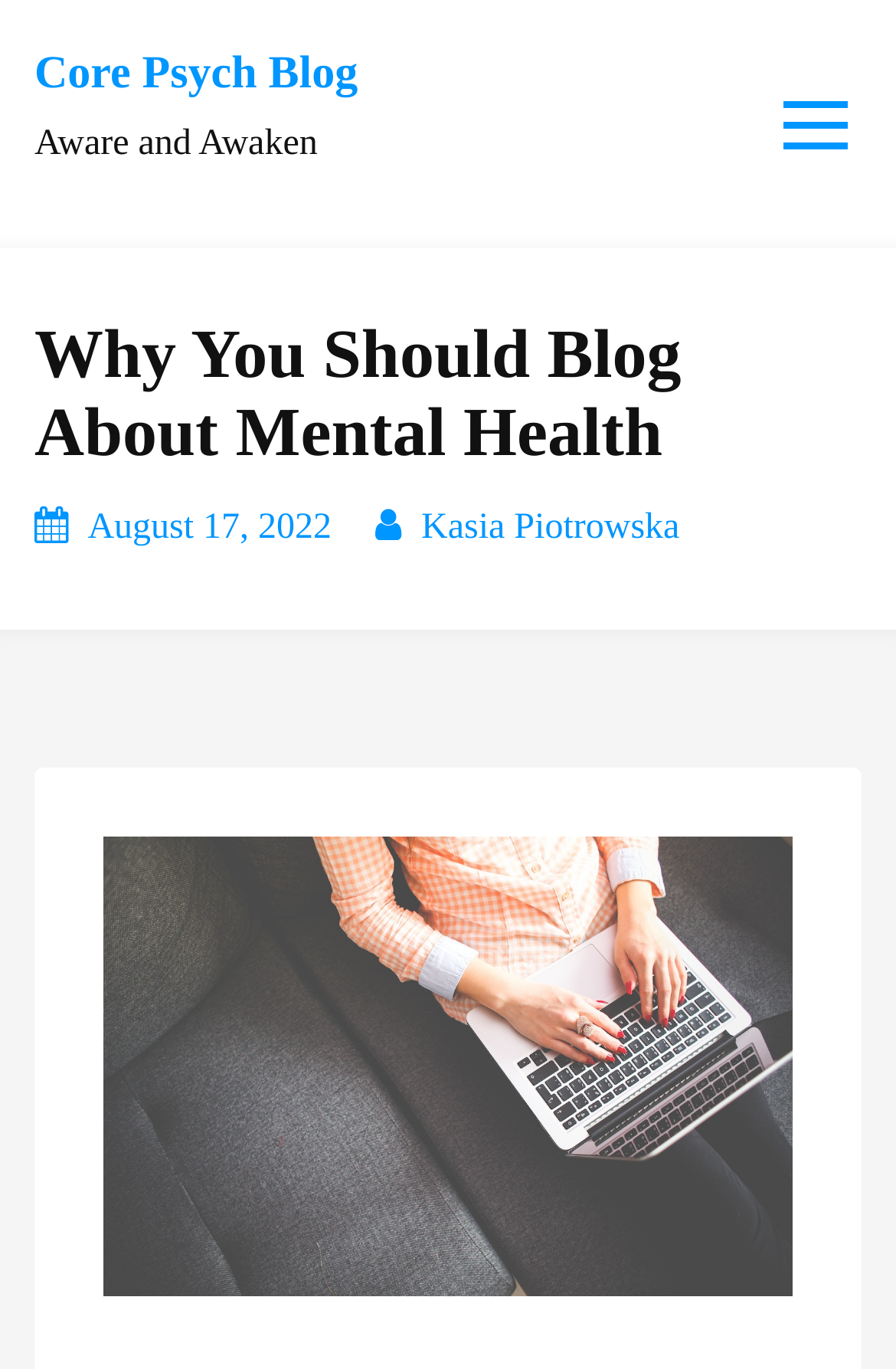Create a detailed narrative of the webpage’s visual and textual elements.

The webpage is a blog post titled "Why You Should Blog About Mental Health" on the "Core Psych Blog" website. At the top left, there is a link to the blog's homepage, "Core Psych Blog", and a static text "Aware and Awaken" is positioned below it. On the top right, there is an expandable button that controls the primary menu.

The main content of the blog post is headed by a title "Why You Should Blog About Mental Health", which is centered at the top of the page. Below the title, there is a link to the publication date "August 17, 2022" on the left, and a link to the author's name "Kasia Piotrowska" on the right.

The blog post's content is accompanied by an image of a blogger writing on a laptop, which is positioned below the author's name and takes up most of the page's width. The image is centered horizontally and spans from the middle to the bottom of the page.